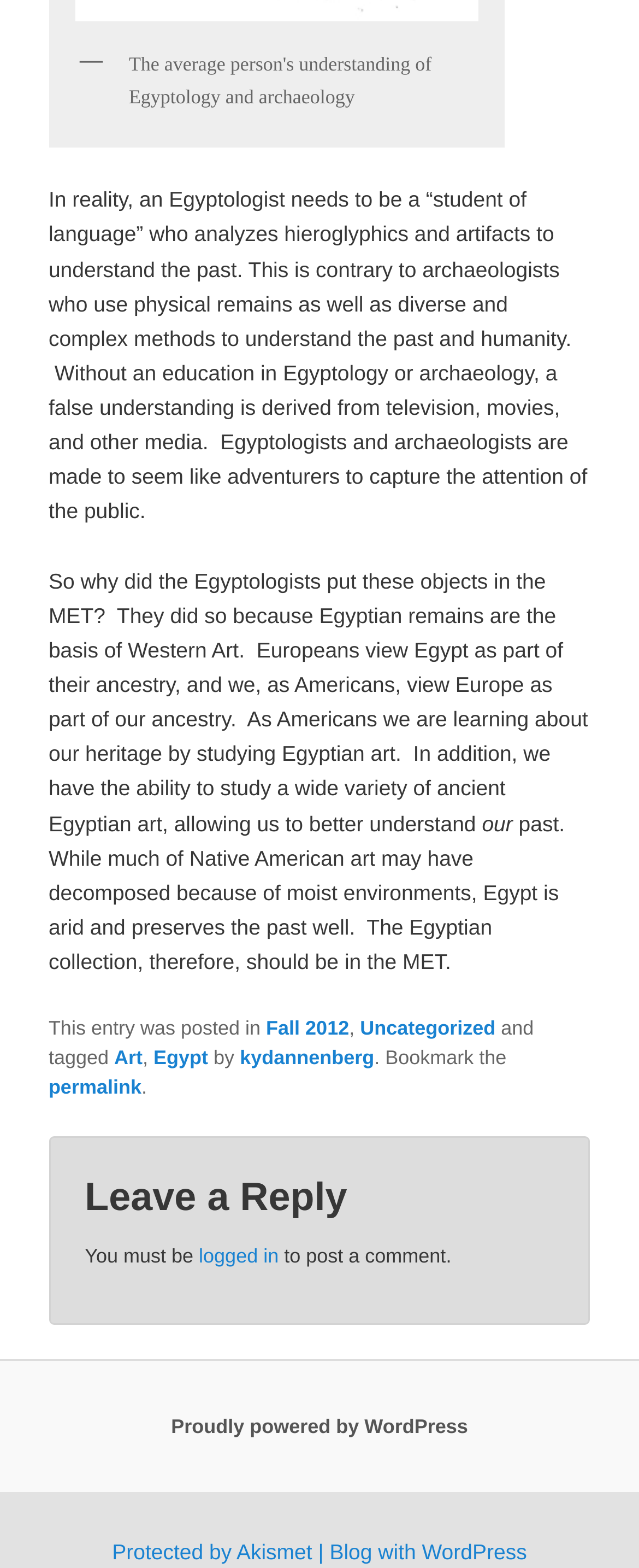Specify the bounding box coordinates of the area to click in order to follow the given instruction: "Click on the 'permalink' link."

[0.076, 0.686, 0.221, 0.701]